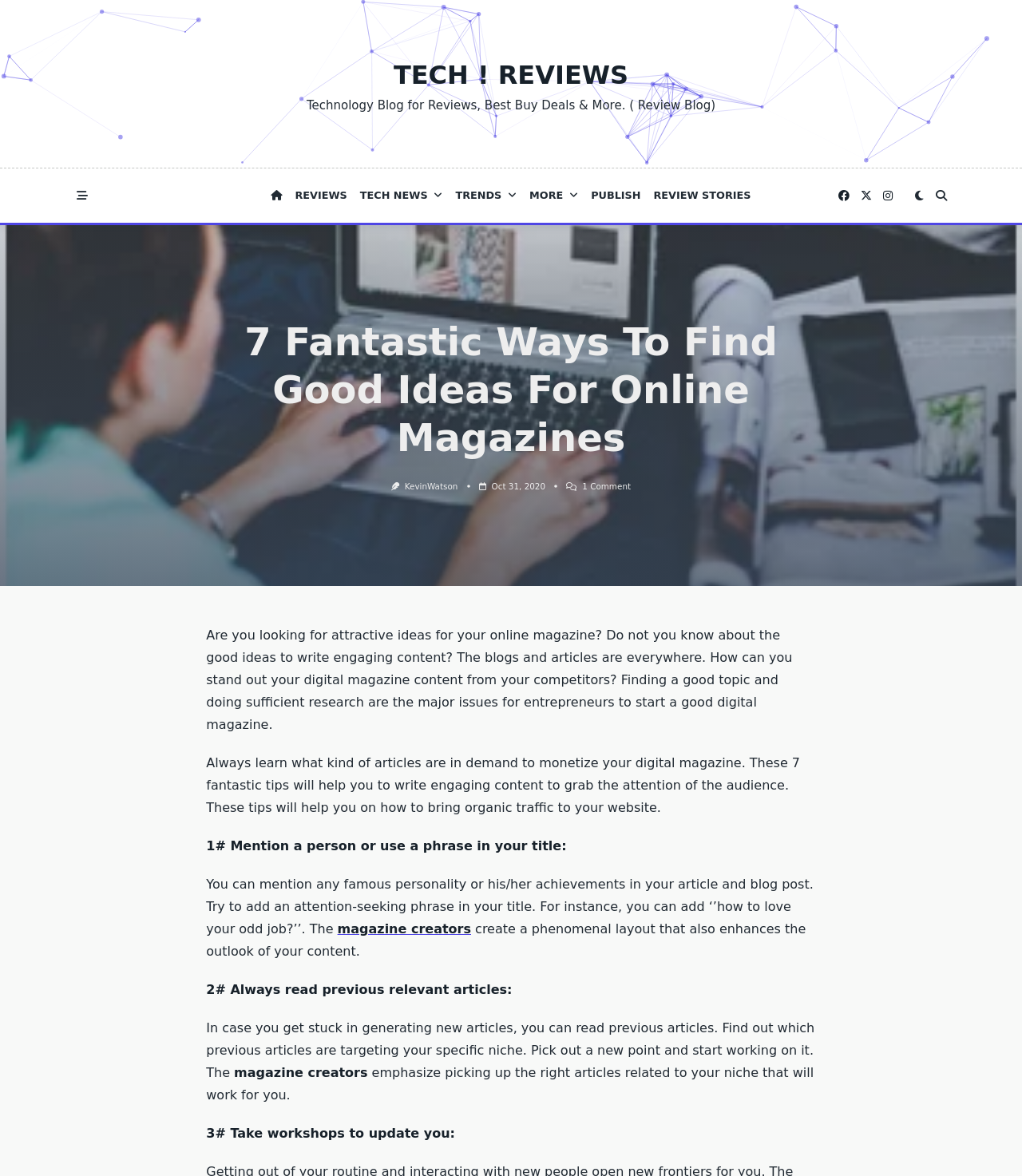Generate a detailed explanation of the webpage's features and information.

This webpage appears to be a blog post titled "7 Fantastic Ways To Find Good Ideas For Online Magazines". At the top, there is a navigation menu with several links, including "TECH! REVIEWS", "REVIEWS", "TECH NEWS", "TRENDS", "MORE", "PUBLISH", and "REVIEW STORIES". Below the navigation menu, there is a heading with the title of the blog post.

To the right of the heading, there are several social media links and buttons, including a search icon, a bell icon, and a few other icons. Below the social media links, there is a section with the author's name, "KevinWatson", and a timestamp, "Oct 31, 2020". There are also two small images in this section.

The main content of the blog post is divided into several sections, each with a numbered title. The first section starts with a question, "Are you looking for attractive ideas for your online magazine? Do not you know about the good ideas to write engaging content?" and then provides a brief introduction to the topic. The subsequent sections provide tips and advice on how to find good ideas for online magazines, including mentioning a person or phrase in the title, reading previous relevant articles, and taking workshops to update oneself.

Throughout the blog post, there are several links to other articles or resources, including a link to "magazine creators" that appears twice. The text is well-structured and easy to follow, with clear headings and concise paragraphs. Overall, the webpage appears to be a informative and helpful resource for anyone looking to create engaging content for their online magazine.